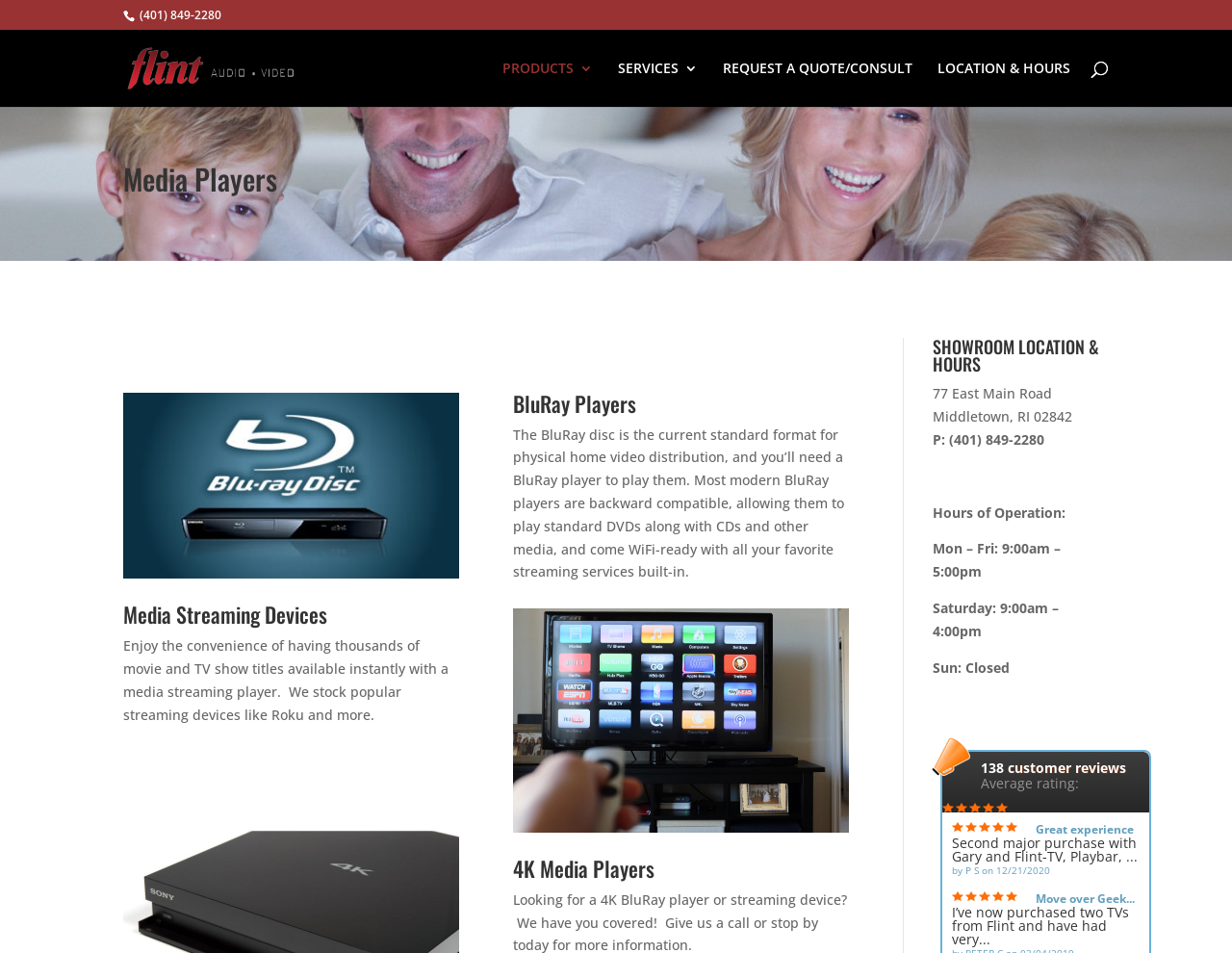Predict the bounding box coordinates for the UI element described as: "PRODUCTS". The coordinates should be four float numbers between 0 and 1, presented as [left, top, right, bottom].

[0.408, 0.065, 0.481, 0.112]